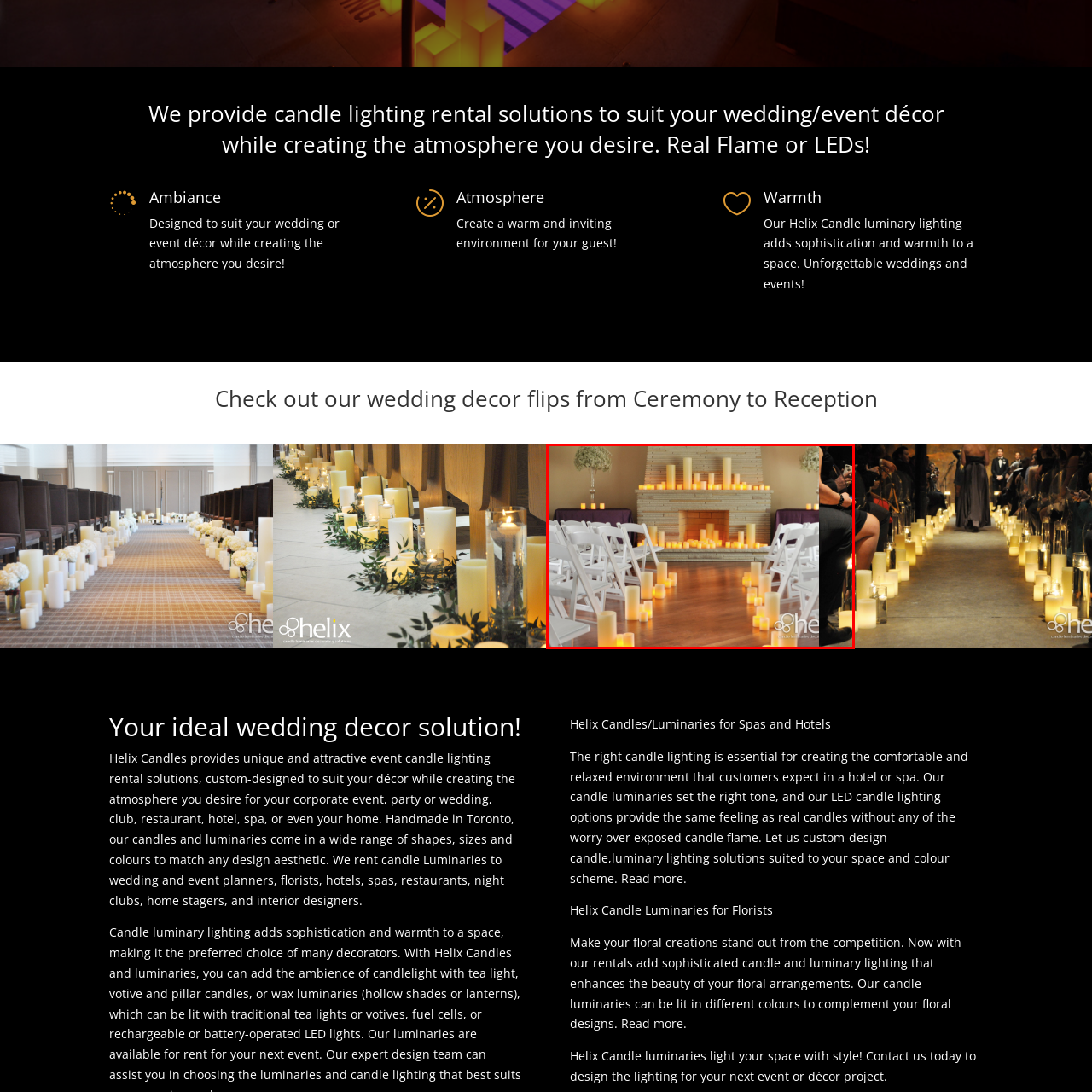Direct your attention to the image within the red bounding box and respond with a detailed answer to the following question, using the image as your reference: What type of chairs are arranged in front of the fireplace?

The rows of chairs arranged in front of the fireplace are white folding chairs, which enhance the formal yet cozy atmosphere of the space.